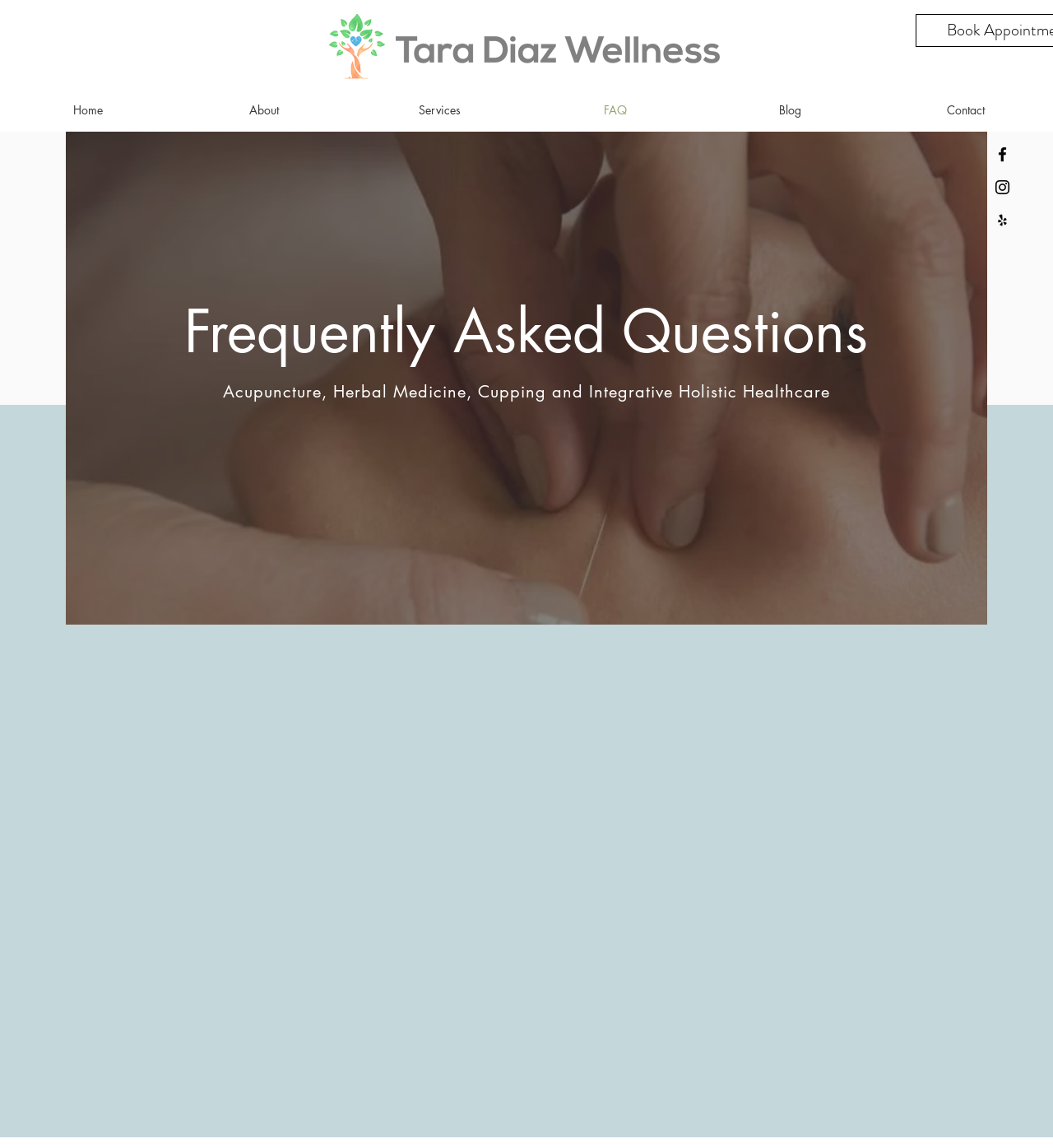Provide a short answer using a single word or phrase for the following question: 
What is the name of the wellness center?

Tara Diaz Wellness